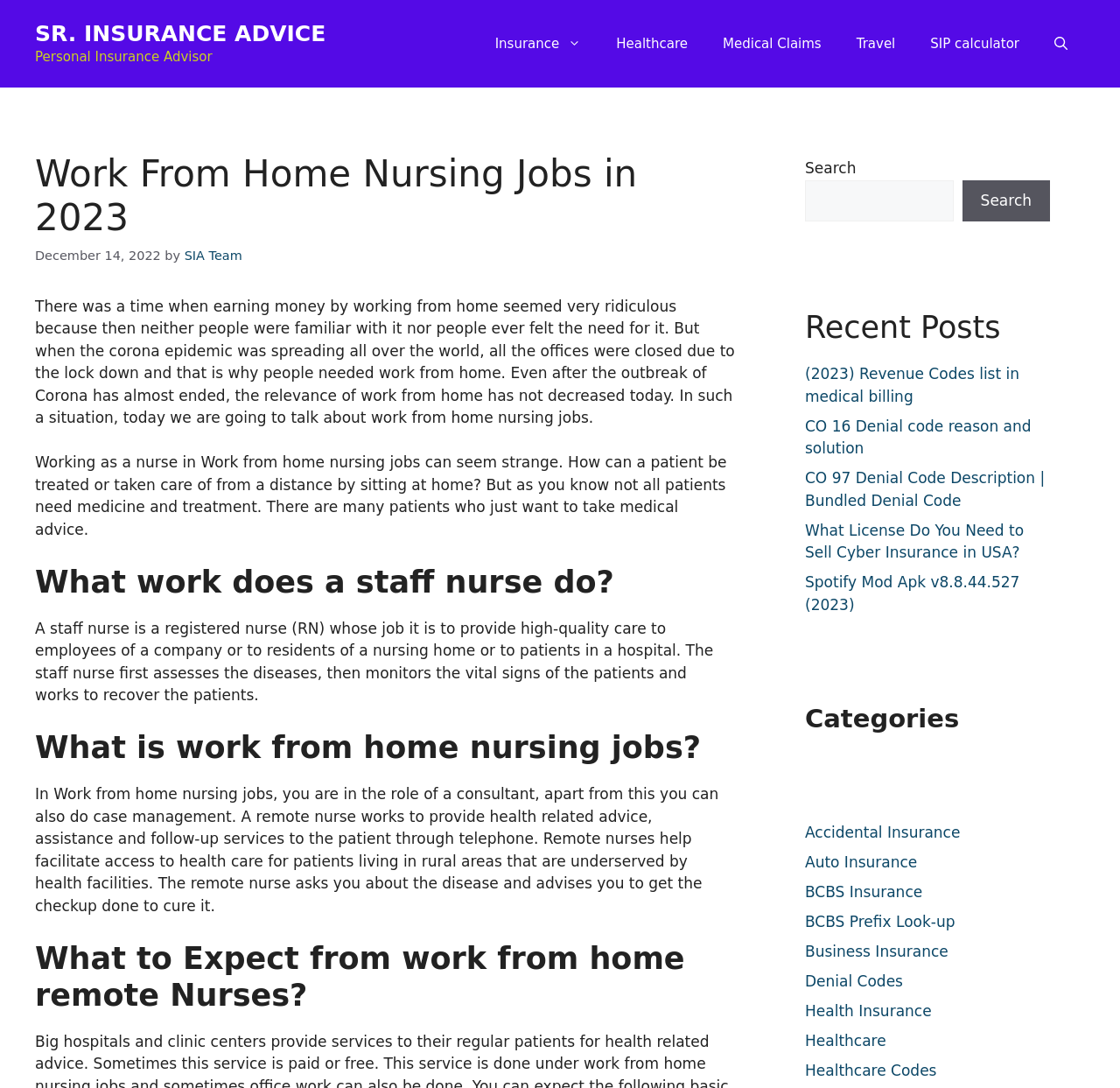Please locate the bounding box coordinates of the region I need to click to follow this instruction: "Read the 'Recent Posts'".

[0.719, 0.284, 0.938, 0.318]